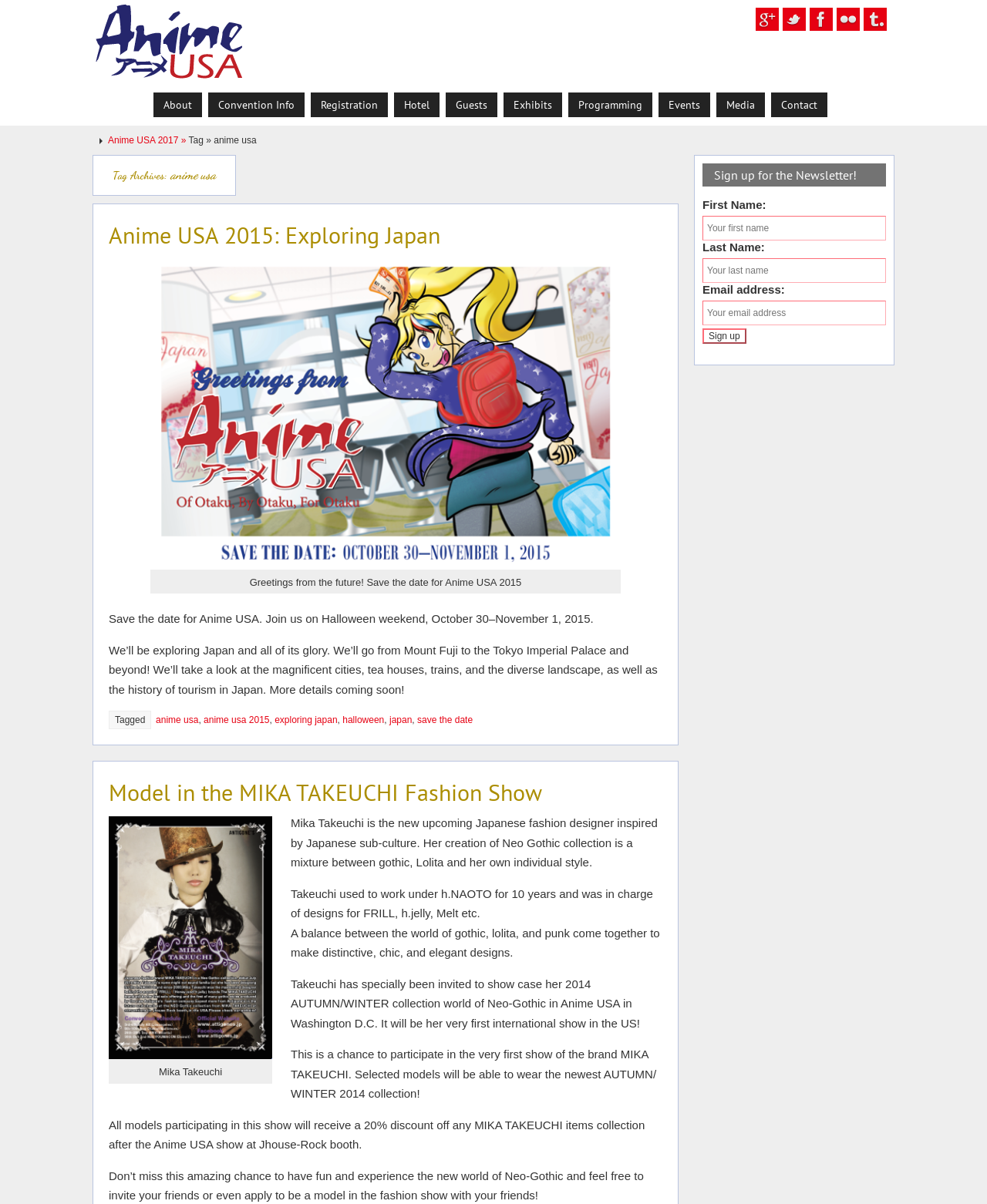Indicate the bounding box coordinates of the element that must be clicked to execute the instruction: "Follow Anime USA on Twitter". The coordinates should be given as four float numbers between 0 and 1, i.e., [left, top, right, bottom].

[0.793, 0.006, 0.816, 0.026]